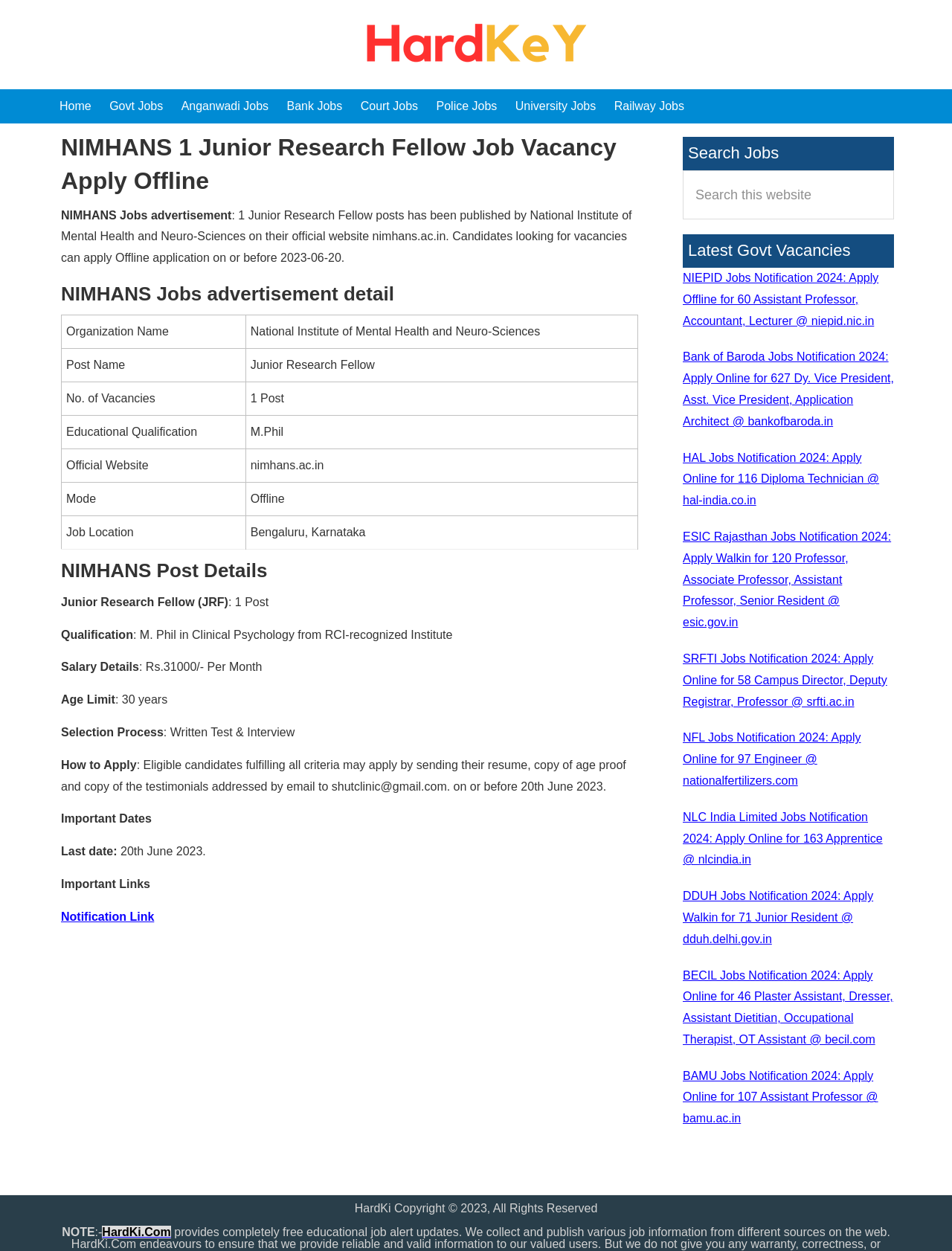Identify and provide the text of the main header on the webpage.

NIMHANS 1 Junior Research Fellow Job Vacancy Apply Offline